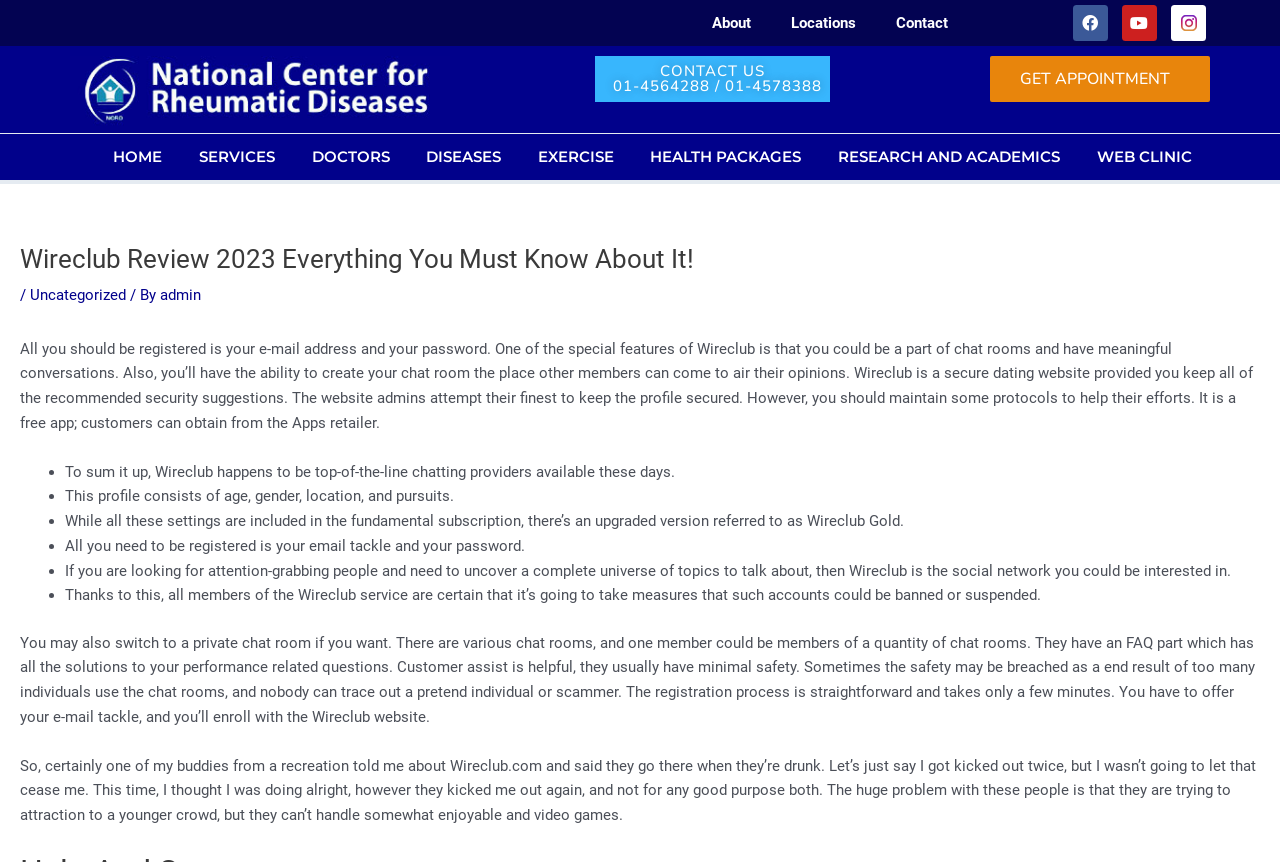Give a one-word or short phrase answer to this question: 
What is required to register on Wireclub?

Email address and password